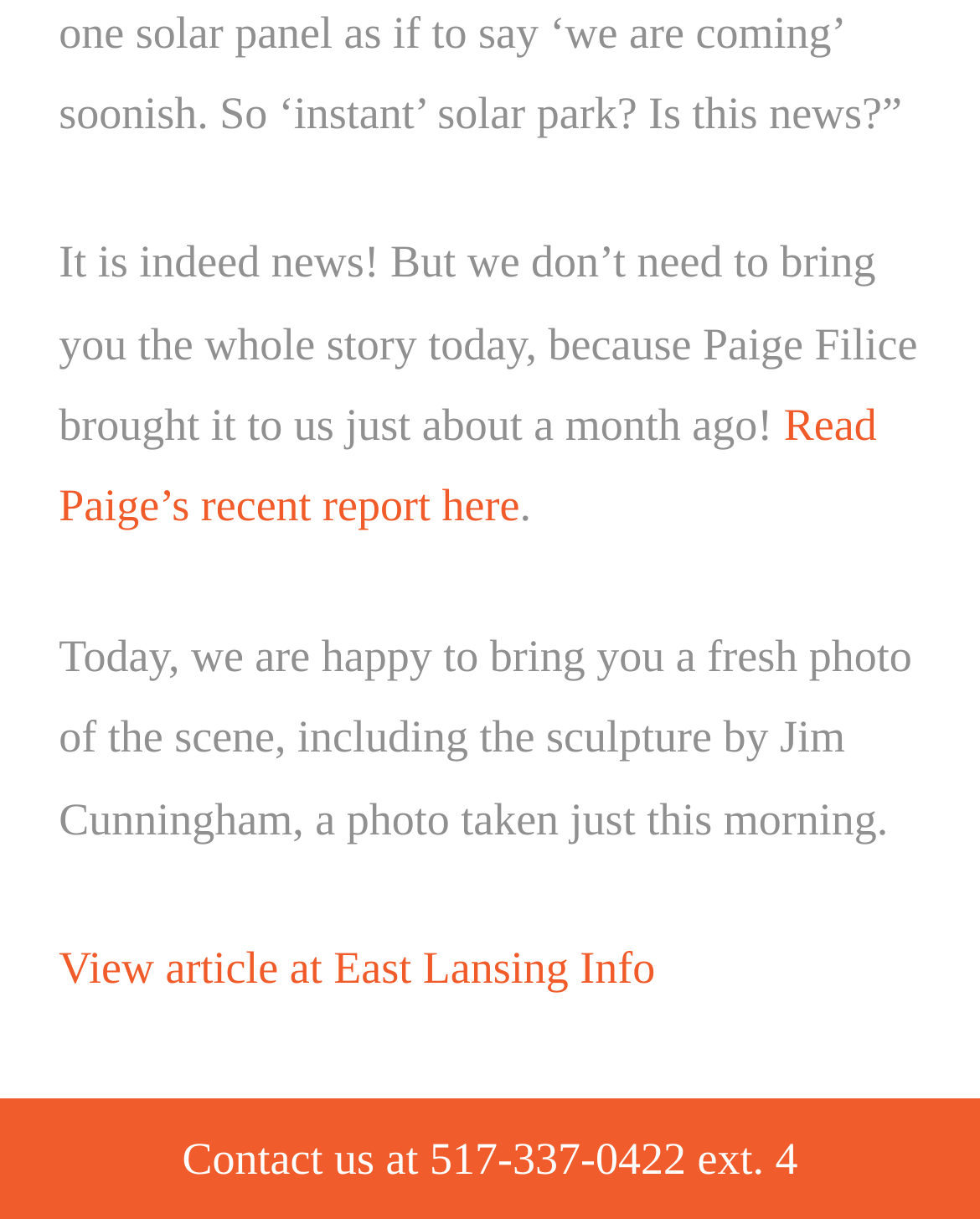What is the contact number?
Provide a detailed answer to the question, using the image to inform your response.

The webpage provides a 'Contact us at' section with a link to '517-337-0422' and an extension number 'ext. 4', indicating that the contact number is 517-337-0422.